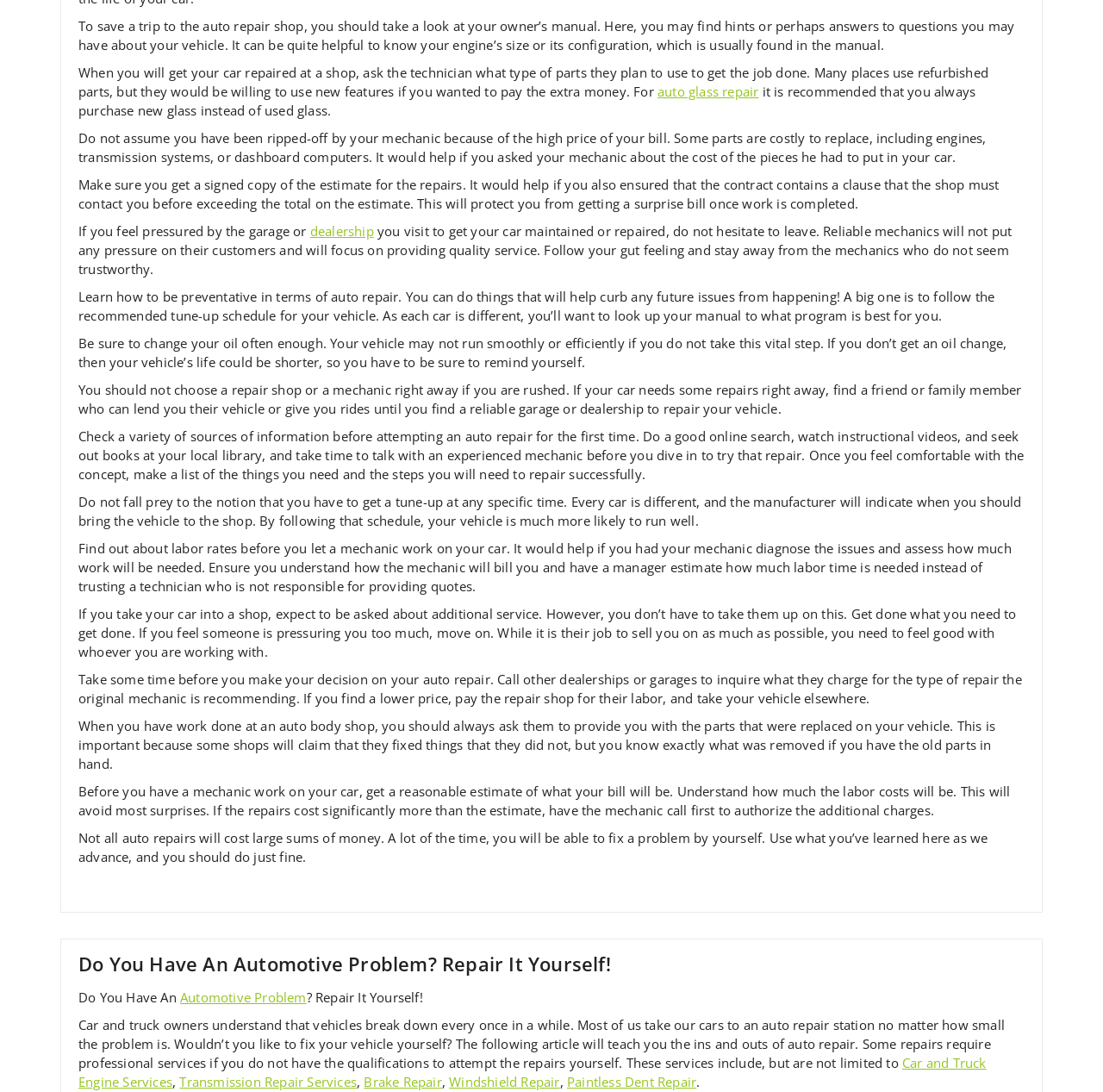Identify the bounding box coordinates of the HTML element based on this description: "Transmission Repair Services".

[0.163, 0.983, 0.323, 0.998]